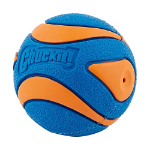What is the benefit of the embedded squeaker?
Using the visual information, answer the question in a single word or phrase.

auditory element